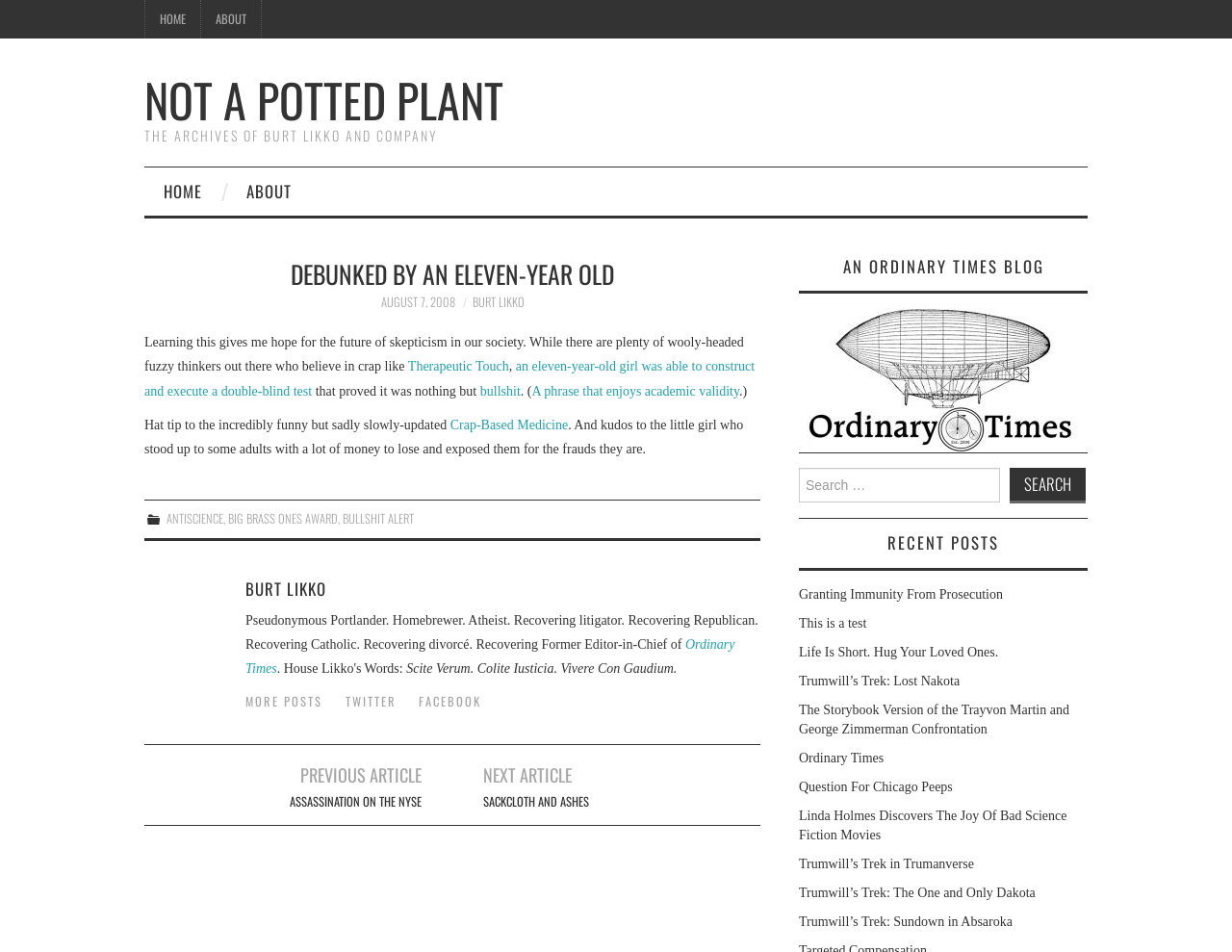Locate the bounding box coordinates of the element I should click to achieve the following instruction: "Visit the 'ABOUT' page".

[0.163, 0.0, 0.212, 0.04]